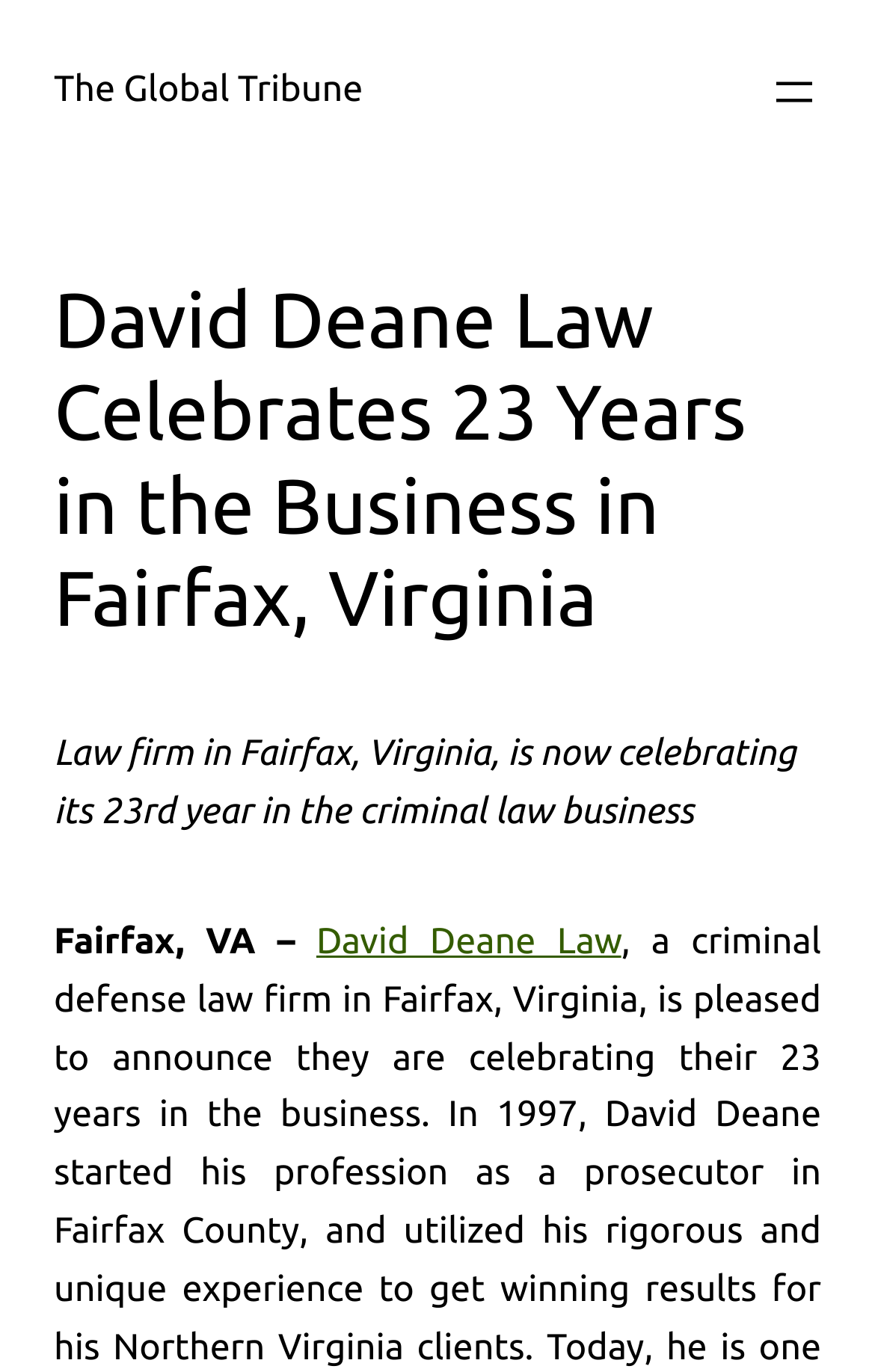Generate the title text from the webpage.

David Deane Law Celebrates 23 Years in the Business in Fairfax, Virginia